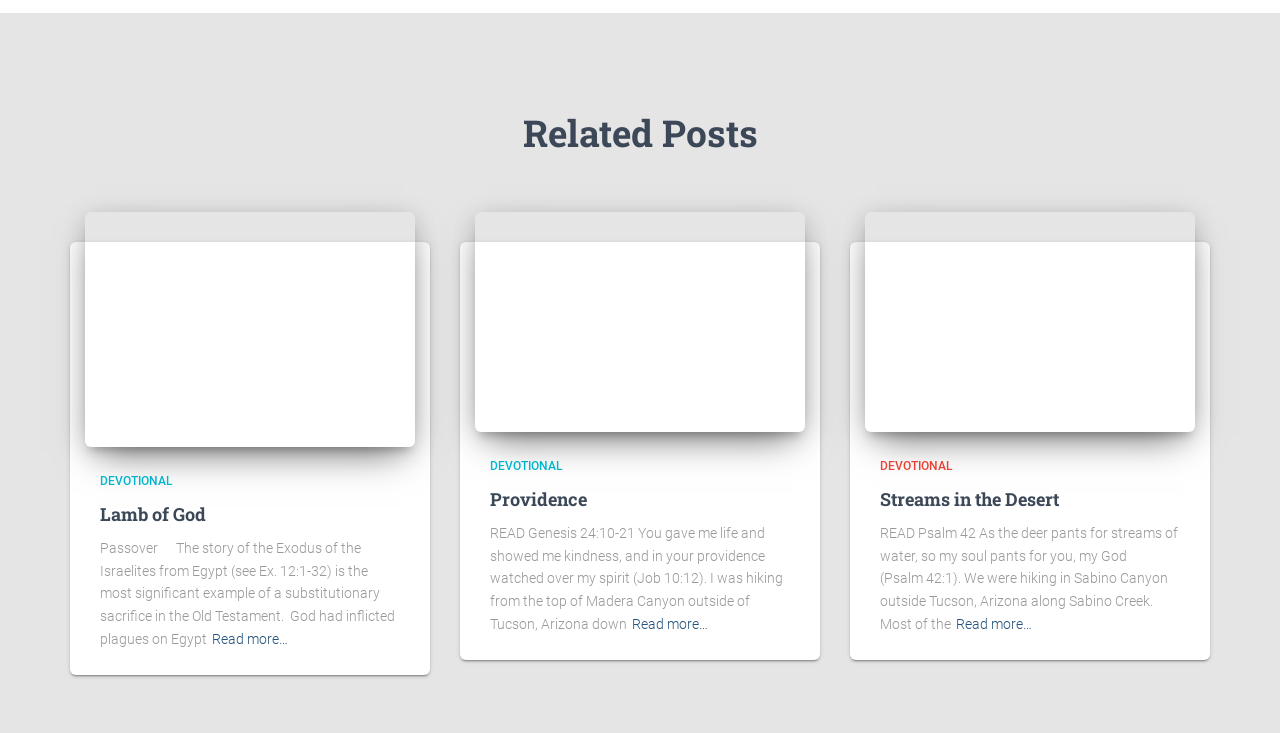Please answer the following question using a single word or phrase: 
What is the topic of the devotional section?

Various